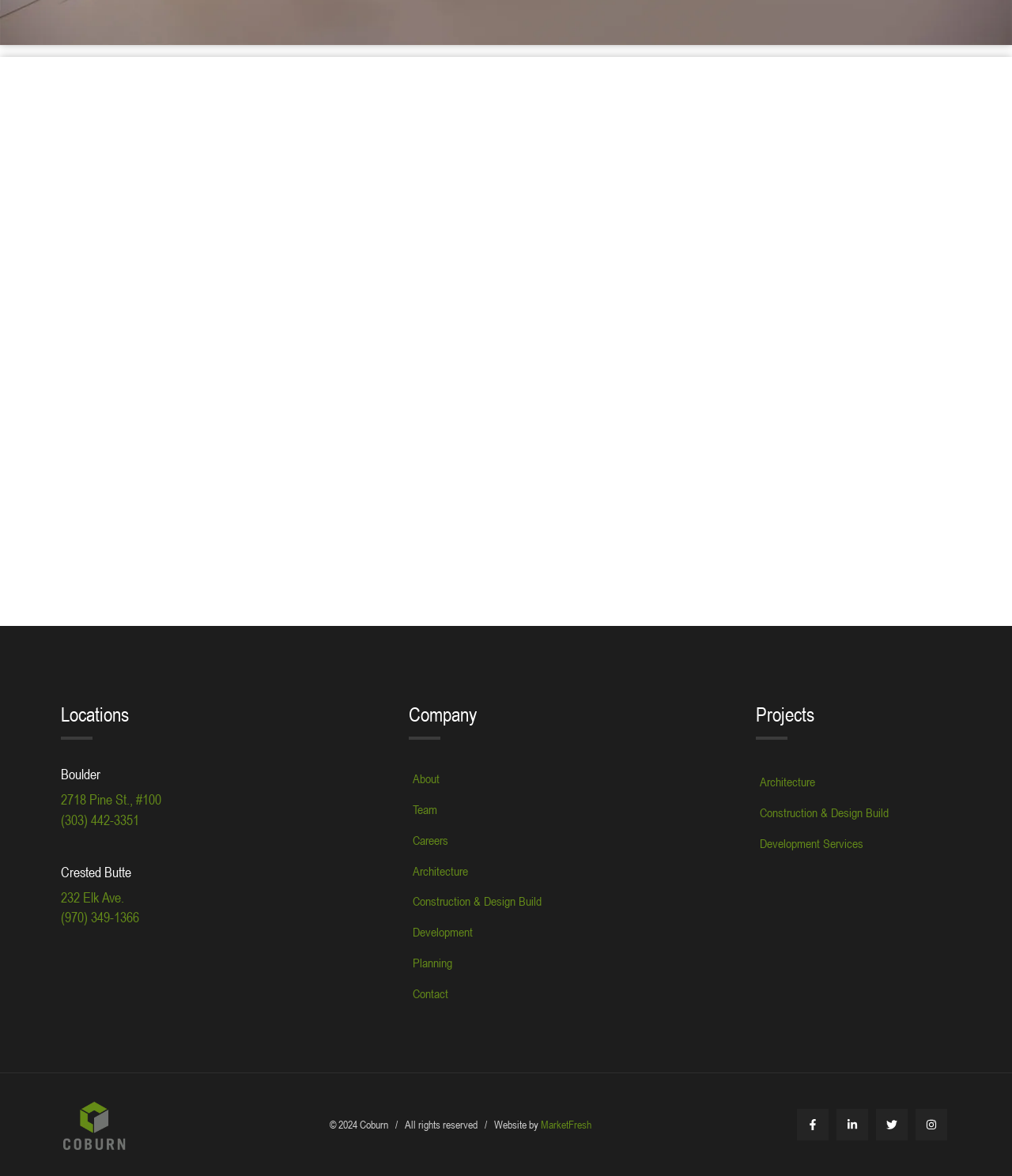Pinpoint the bounding box coordinates of the clickable element needed to complete the instruction: "Learn about the company". The coordinates should be provided as four float numbers between 0 and 1: [left, top, right, bottom].

[0.404, 0.649, 0.438, 0.675]